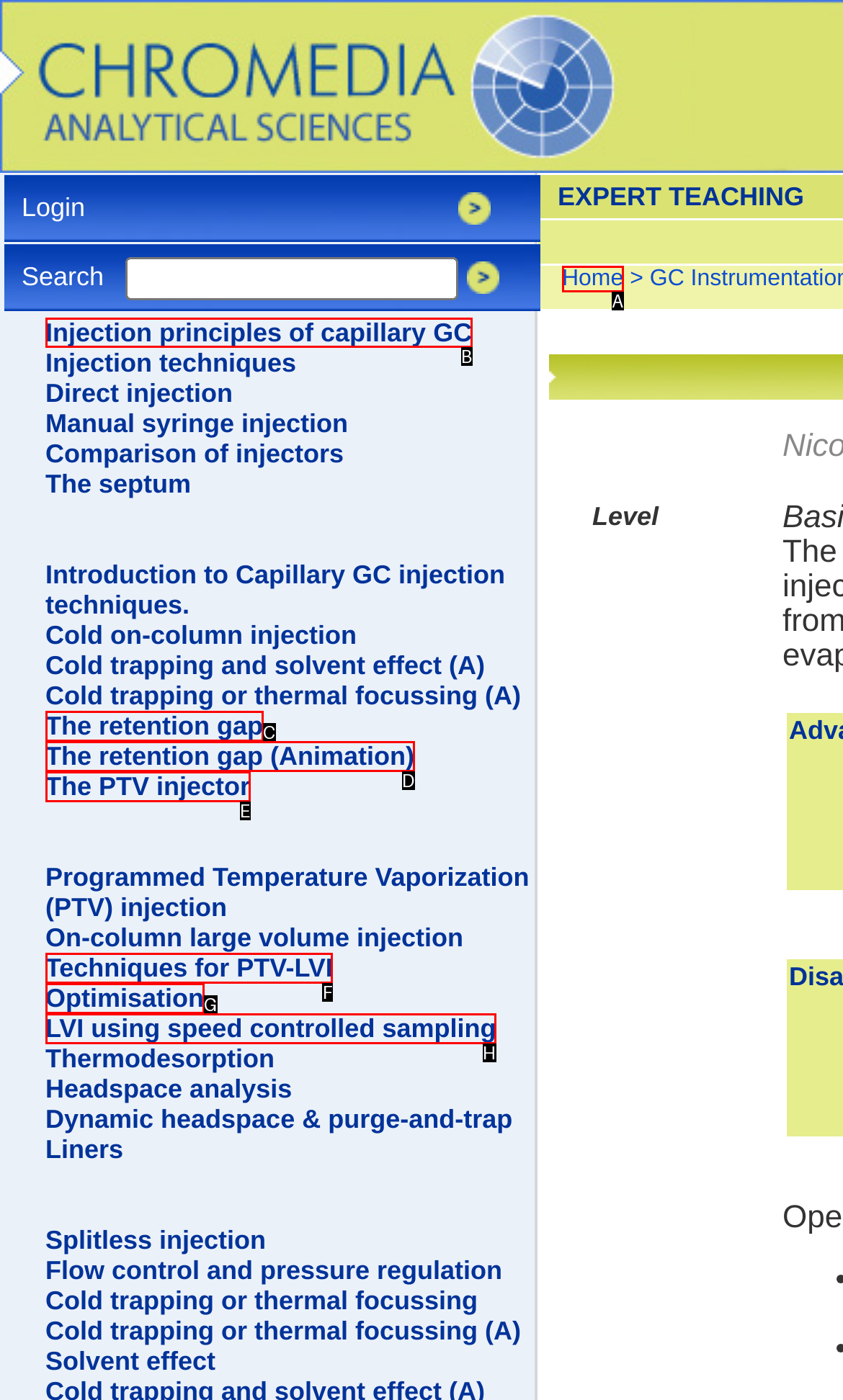Pick the right letter to click to achieve the task: Learn about injection principles of capillary GC
Answer with the letter of the correct option directly.

B